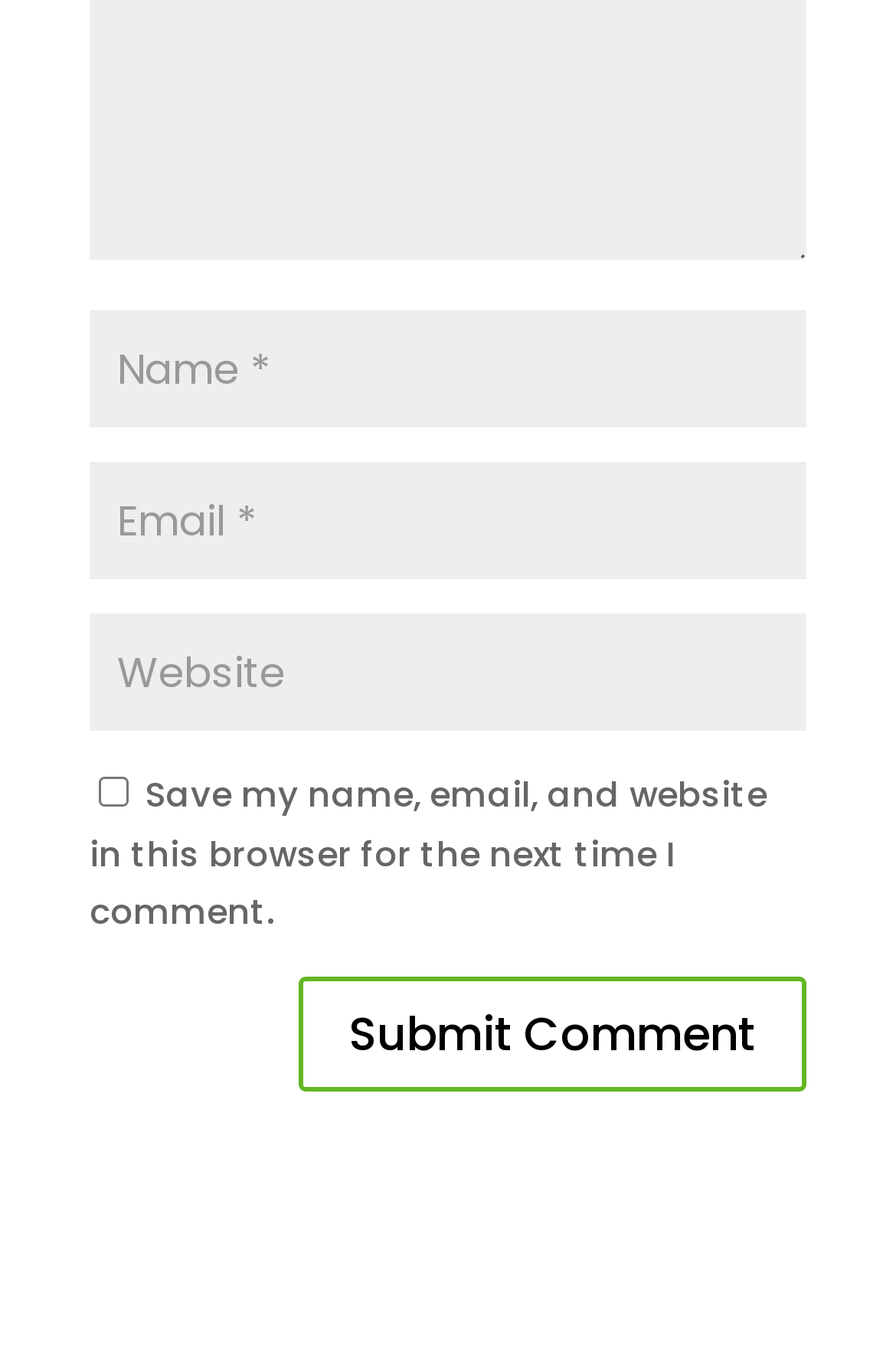What is the first required field?
Give a thorough and detailed response to the question.

The first required field is 'Name' because it has an asterisk symbol (*) next to it, indicating that it is a mandatory field. This can be inferred from the StaticText element 'Name *' with bounding box coordinates [0.131, 0.252, 0.303, 0.295] inside the textbox element with ID 1194.